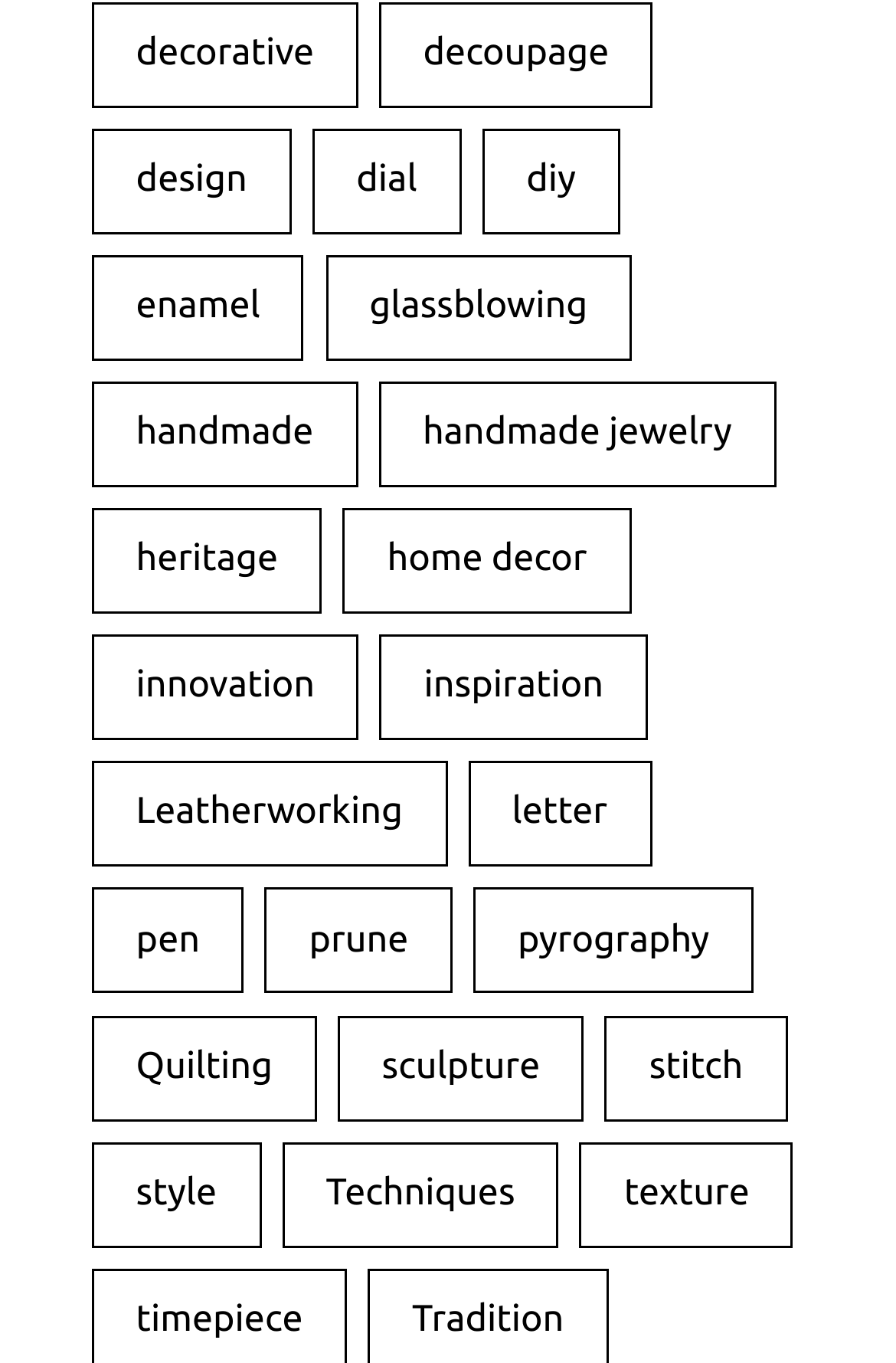Find the bounding box coordinates of the clickable region needed to perform the following instruction: "explore pyrography options". The coordinates should be provided as four float numbers between 0 and 1, i.e., [left, top, right, bottom].

[0.528, 0.652, 0.841, 0.729]